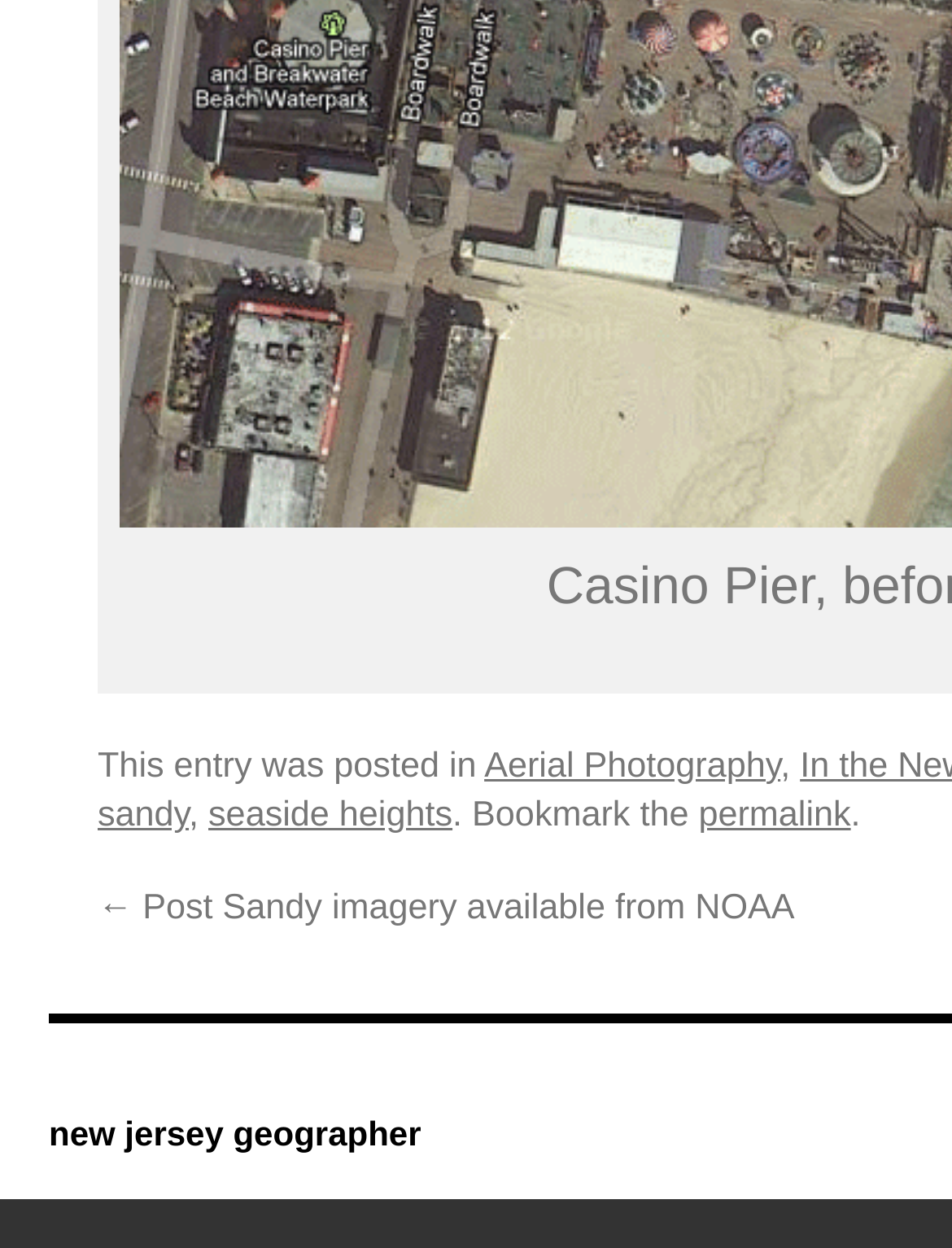Please provide a detailed answer to the question below based on the screenshot: 
What is the topic of the previous post?

The topic of the previous post can be determined by looking at the link '← Post Sandy imagery available from NOAA' which is located near the bottom of the page, indicating that the previous post is related to post sandy imagery.